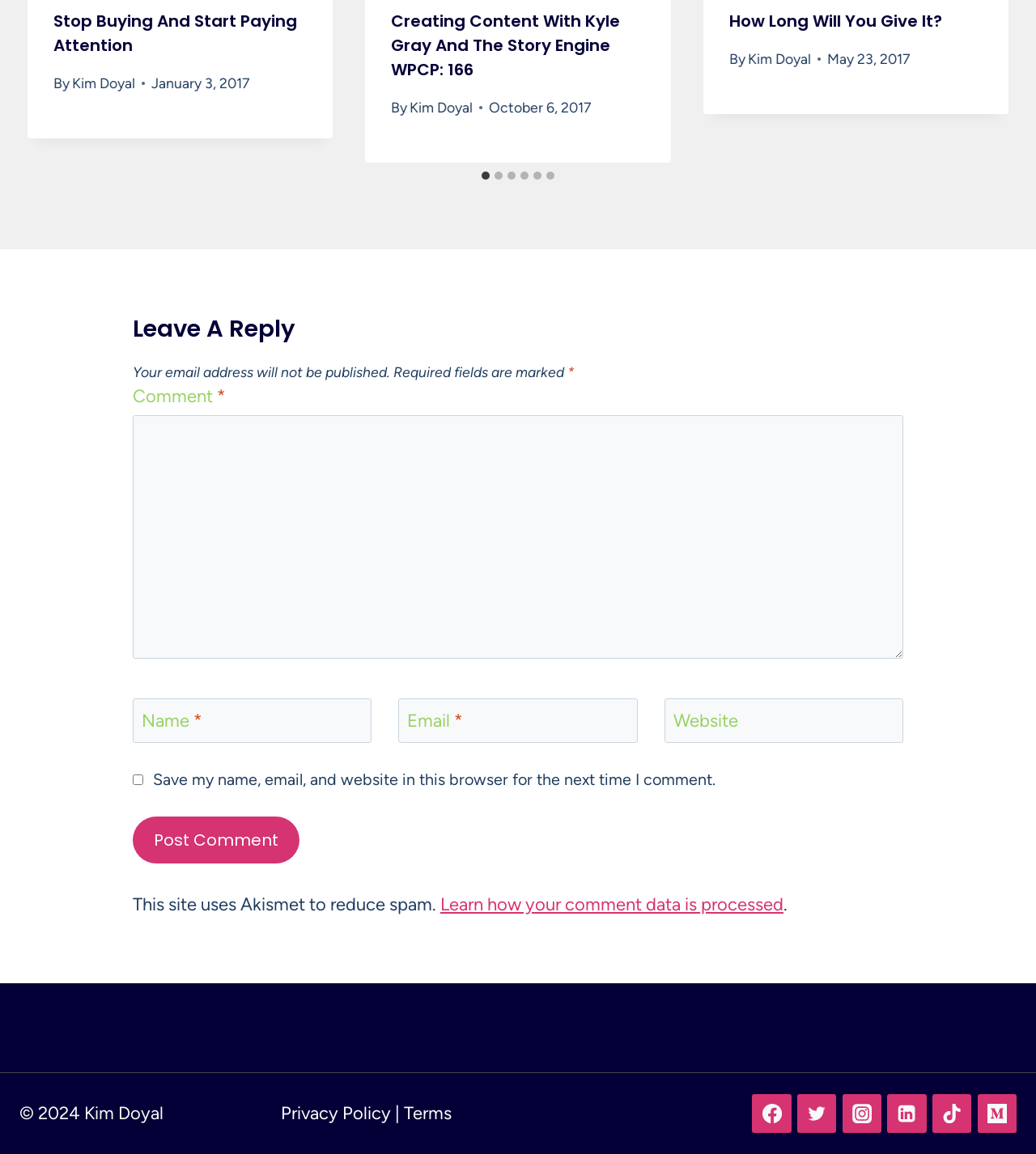Determine the bounding box coordinates for the clickable element required to fulfill the instruction: "Select a slide to show". Provide the coordinates as four float numbers between 0 and 1, i.e., [left, top, right, bottom].

[0.027, 0.143, 0.973, 0.158]